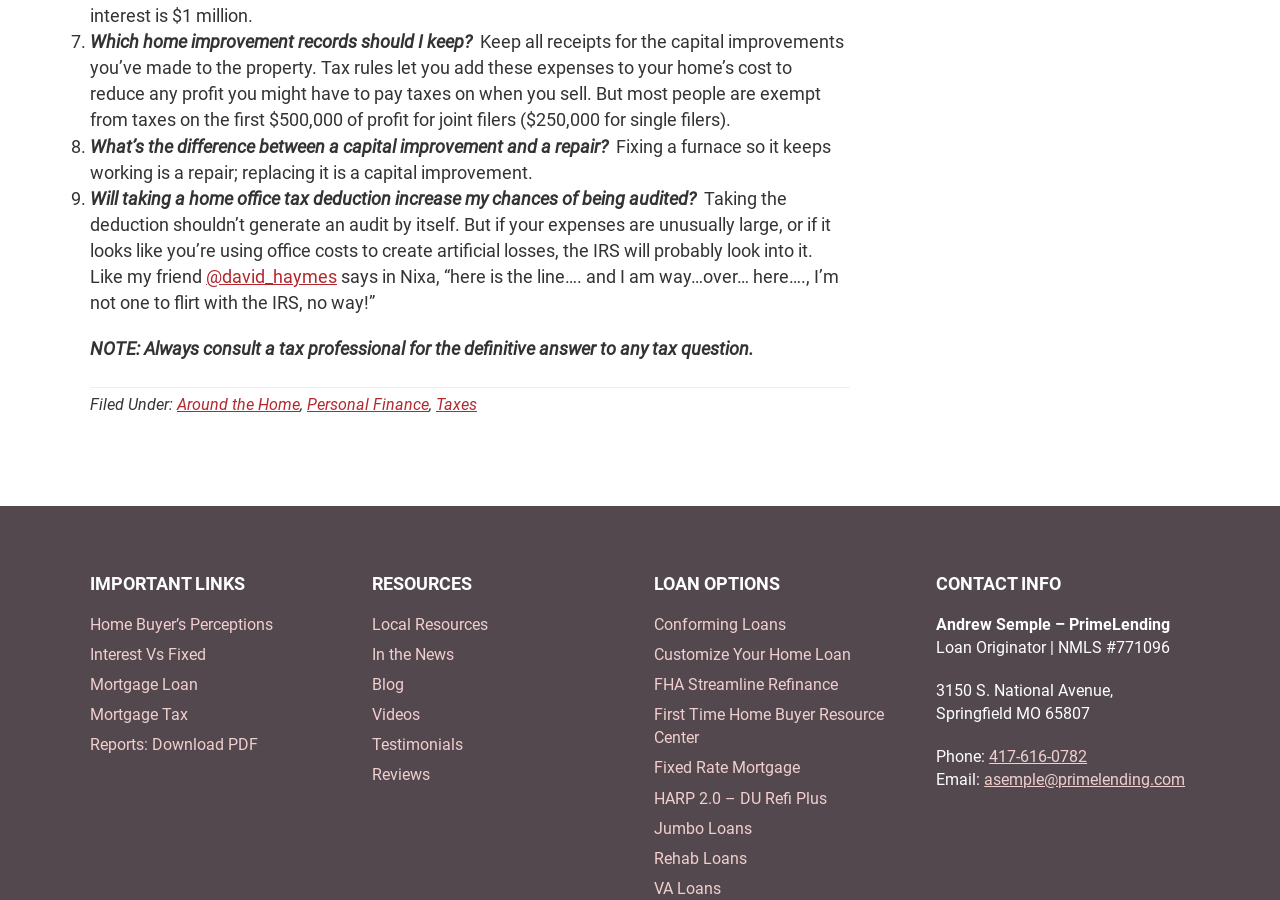Can you pinpoint the bounding box coordinates for the clickable element required for this instruction: "Click on 'Home Buyer’s Perceptions'"? The coordinates should be four float numbers between 0 and 1, i.e., [left, top, right, bottom].

[0.07, 0.683, 0.213, 0.704]